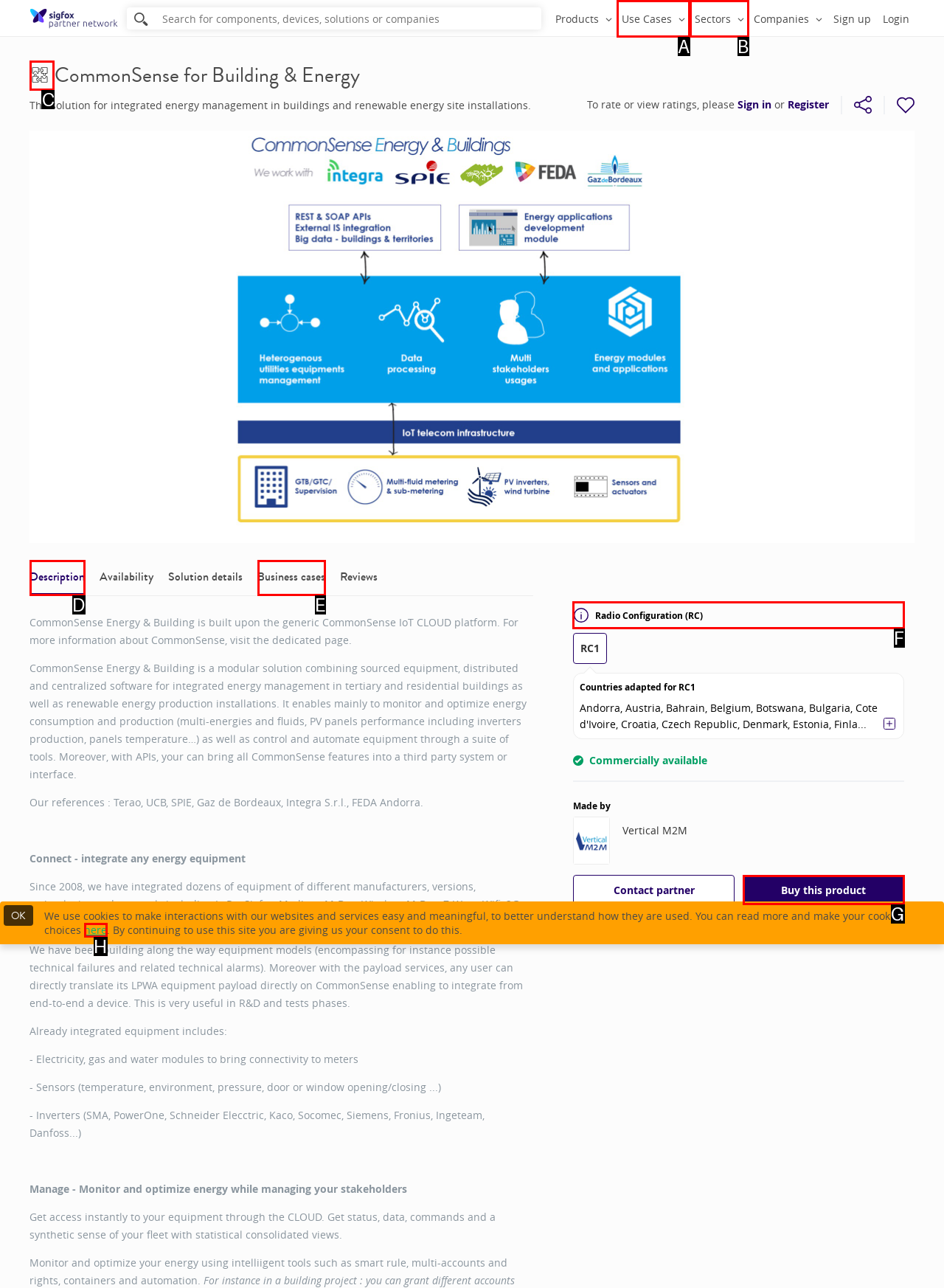Select the correct HTML element to complete the following task: Learn about radio configuration
Provide the letter of the choice directly from the given options.

F